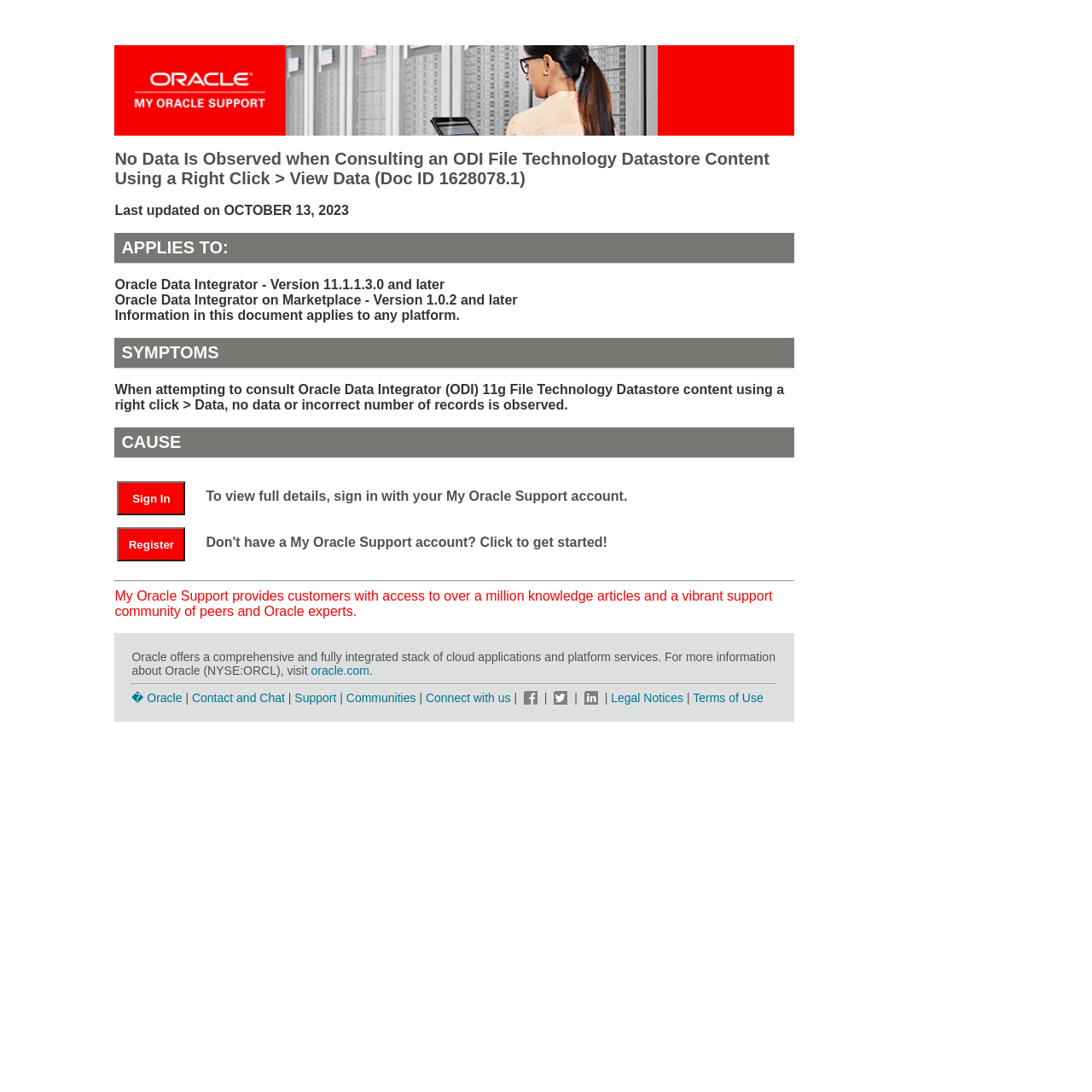Please specify the bounding box coordinates of the clickable section necessary to execute the following command: "View full details of the document".

[0.189, 0.447, 0.694, 0.461]